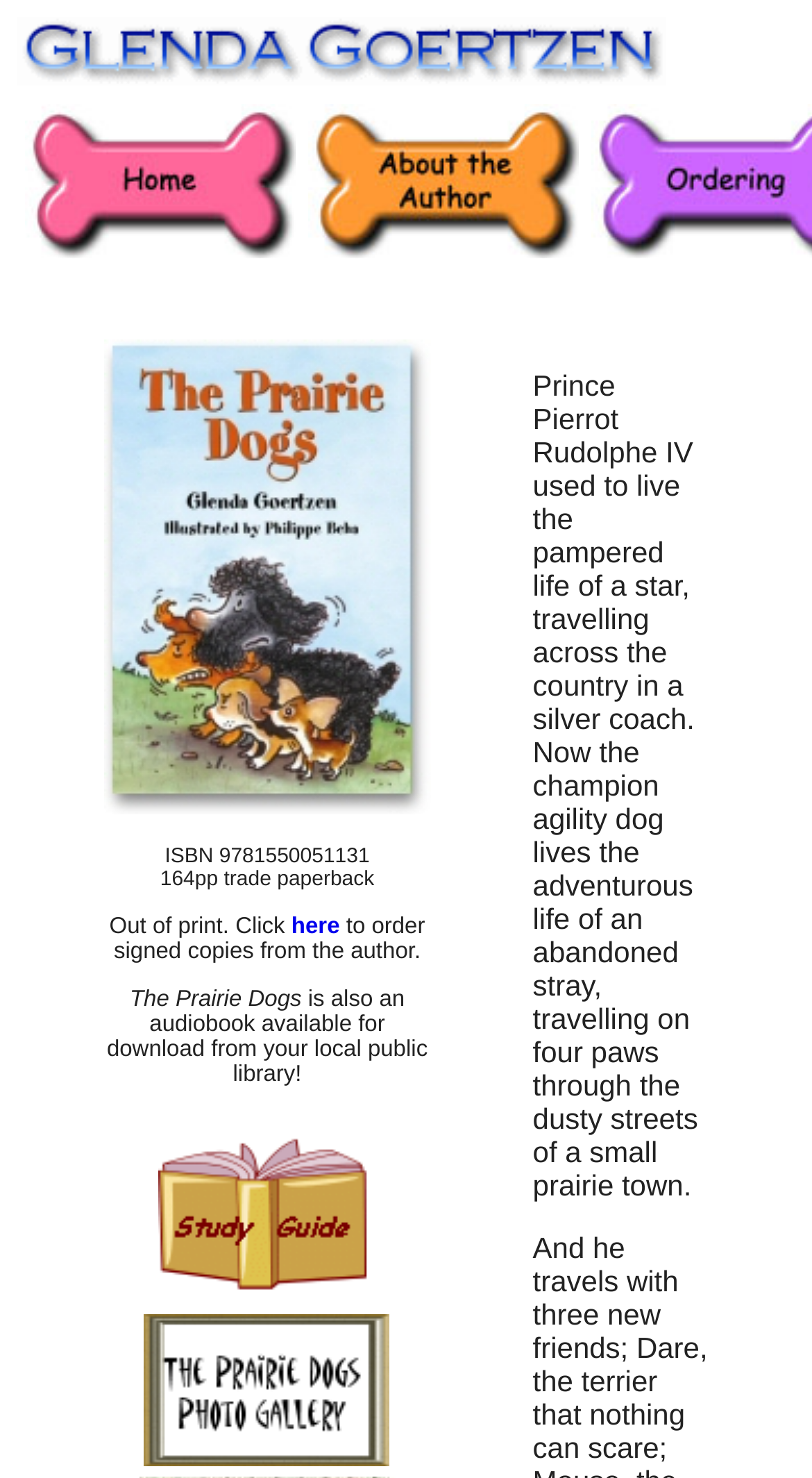What can you do with the book?
Please provide a single word or phrase based on the screenshot.

Order signed copies or download audiobook